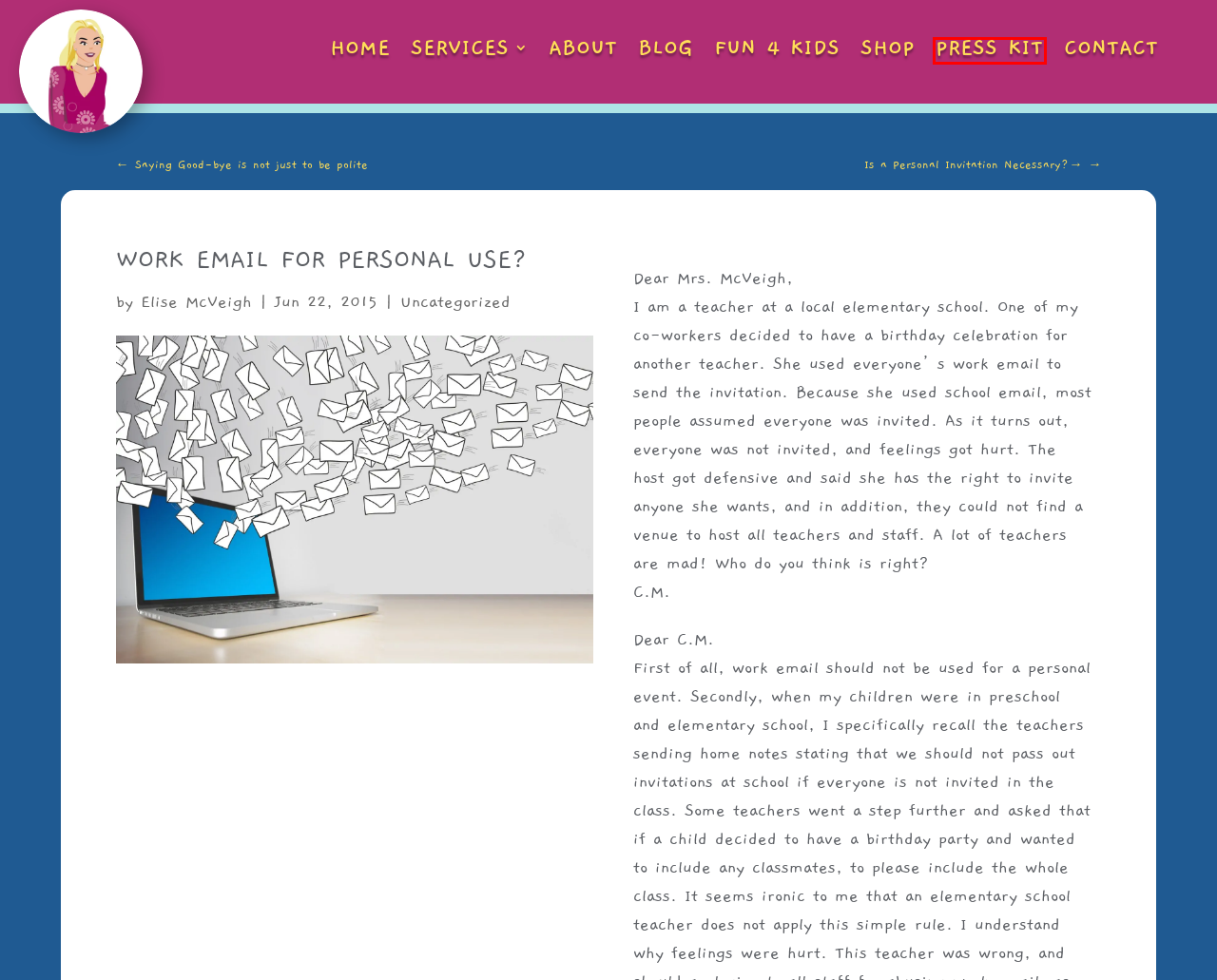You have a screenshot of a webpage with a red bounding box highlighting a UI element. Your task is to select the best webpage description that corresponds to the new webpage after clicking the element. Here are the descriptions:
A. Is a Personal Invitation Necessary? | Mrs McVeighs Manners
B. Mrs McVeigh’s Blog | Mrs McVeighs Manners
C. Shop | Mrs McVeighs Manners
D. Elise McVeigh's Press Kit | Mrs McVeighs Manners
E. Uncategorized Archives | Mrs McVeighs Manners
F. Elise McVeigh, Author at Mrs McVeighs Manners
G. Mrs. McVeigh's Manners | A Fun Way For Children To Learn
H. Saying Good-bye is not just to be polite | Mrs McVeighs Manners

D